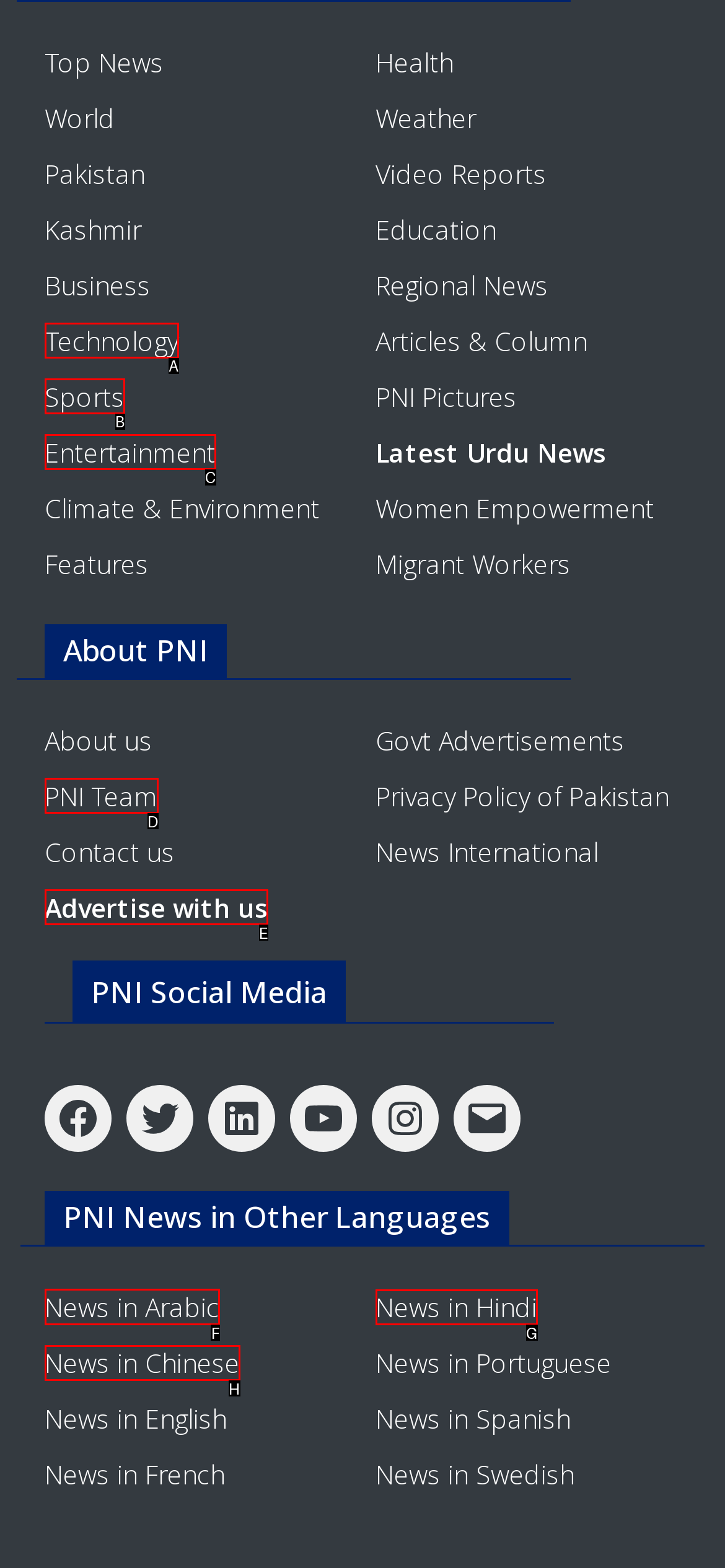Determine the HTML element to be clicked to complete the task: Read News in Arabic. Answer by giving the letter of the selected option.

F